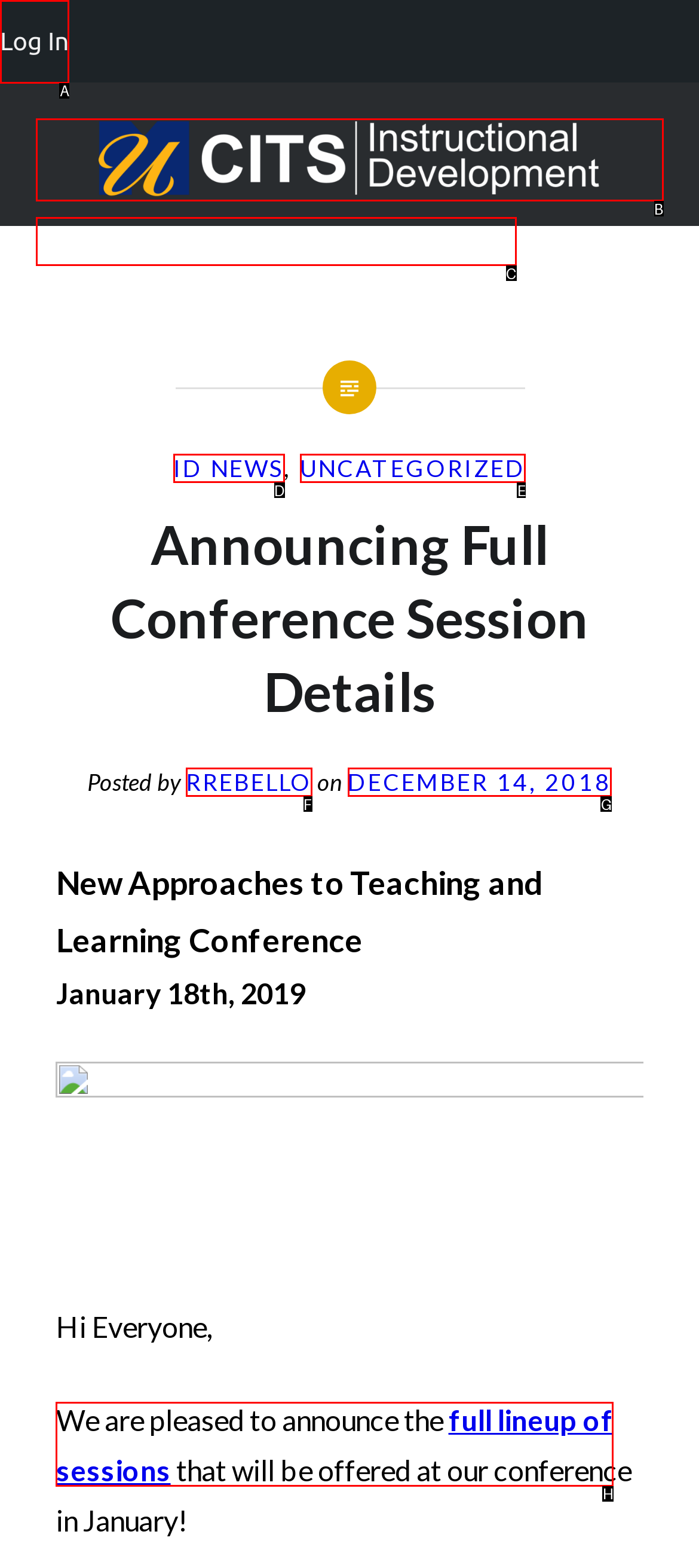Tell me which element should be clicked to achieve the following objective: Log in to the system
Reply with the letter of the correct option from the displayed choices.

A